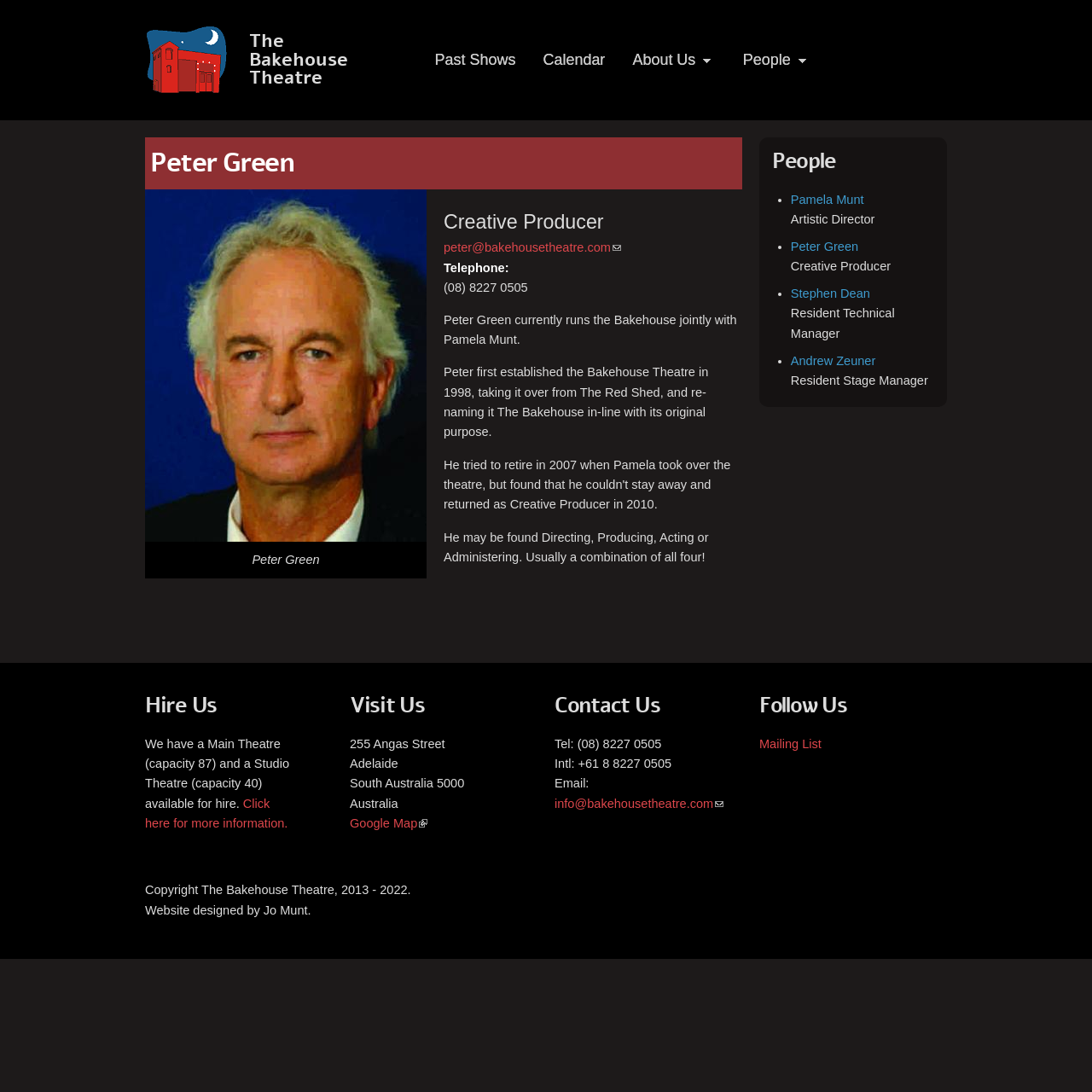How many seats are in the Main Theatre?
Please provide a single word or phrase as the answer based on the screenshot.

87